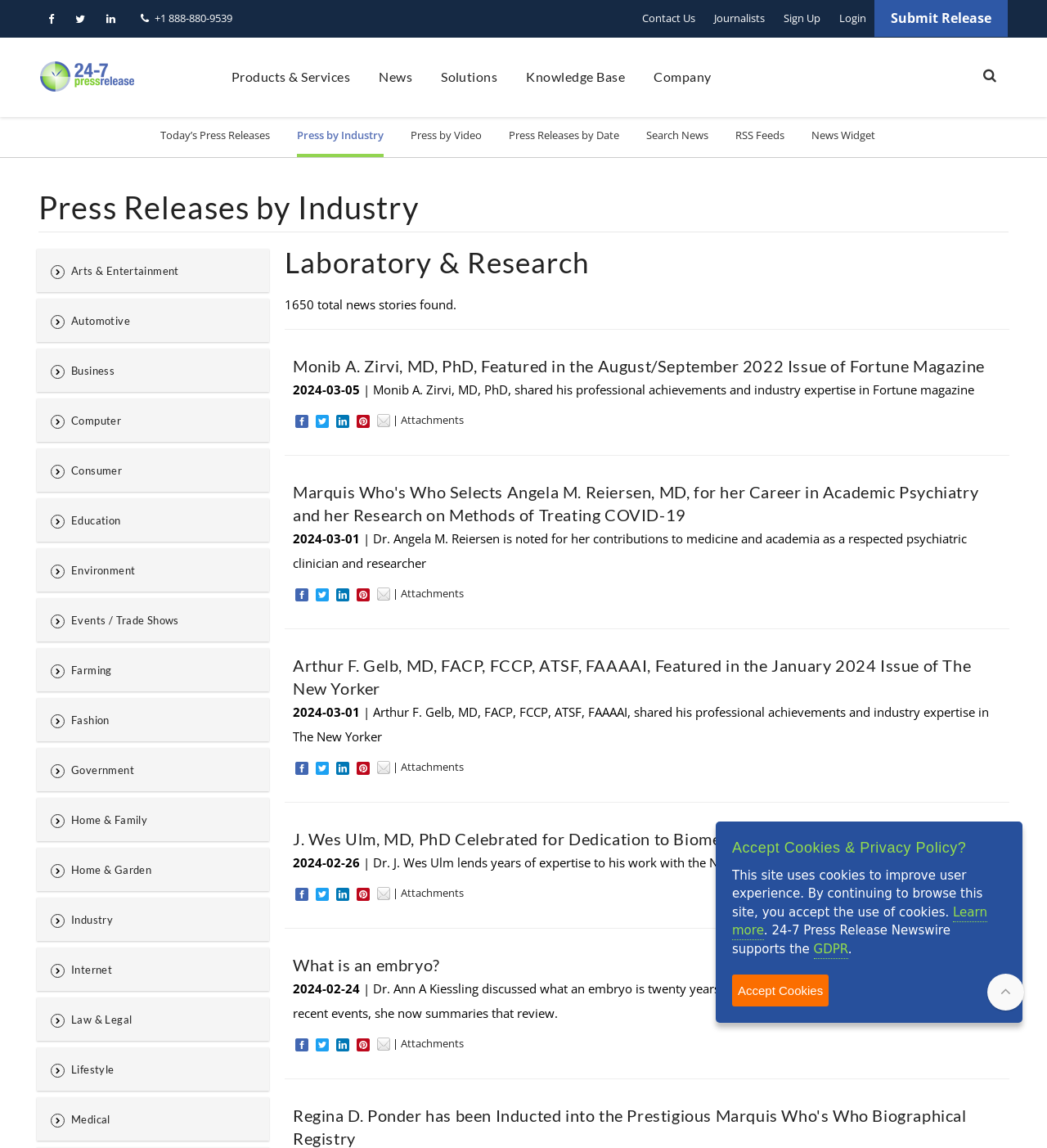Pinpoint the bounding box coordinates of the area that should be clicked to complete the following instruction: "Click on the 'Medical' tab". The coordinates must be given as four float numbers between 0 and 1, i.e., [left, top, right, bottom].

[0.035, 0.957, 0.257, 0.994]